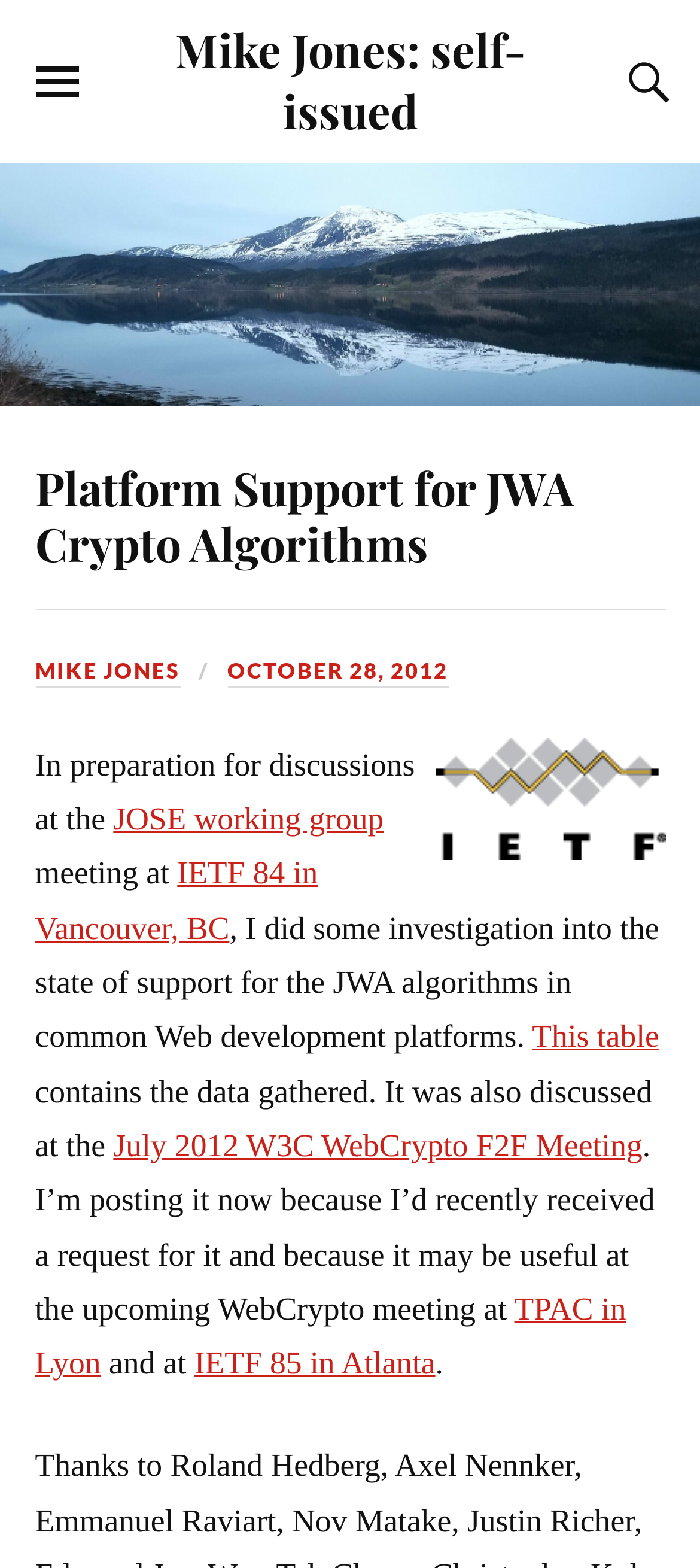Generate the main heading text from the webpage.

Platform Support for JWA Crypto Algorithms